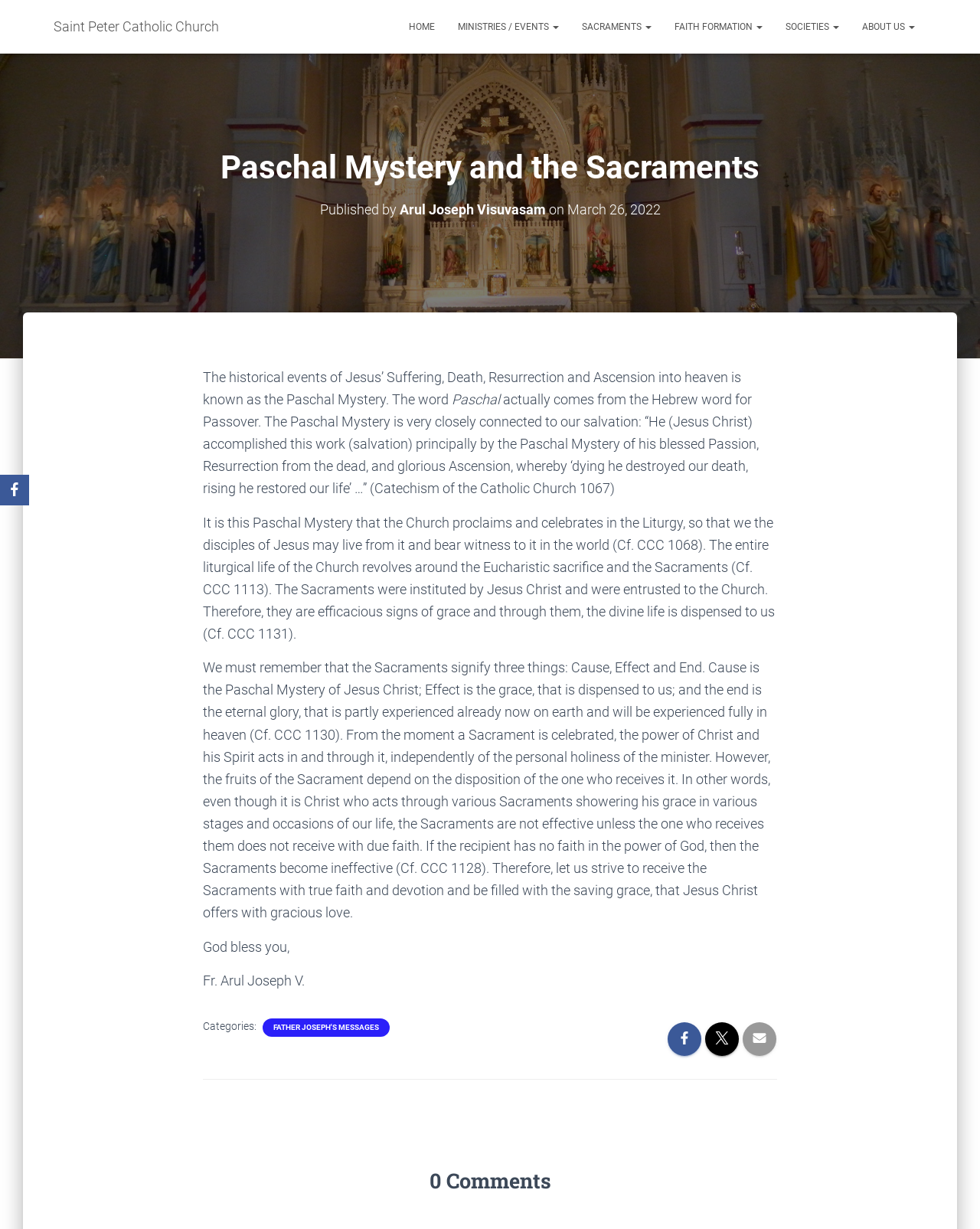Please specify the bounding box coordinates of the area that should be clicked to accomplish the following instruction: "Send an email to contact@mydentalimplants.co.nz". The coordinates should consist of four float numbers between 0 and 1, i.e., [left, top, right, bottom].

None